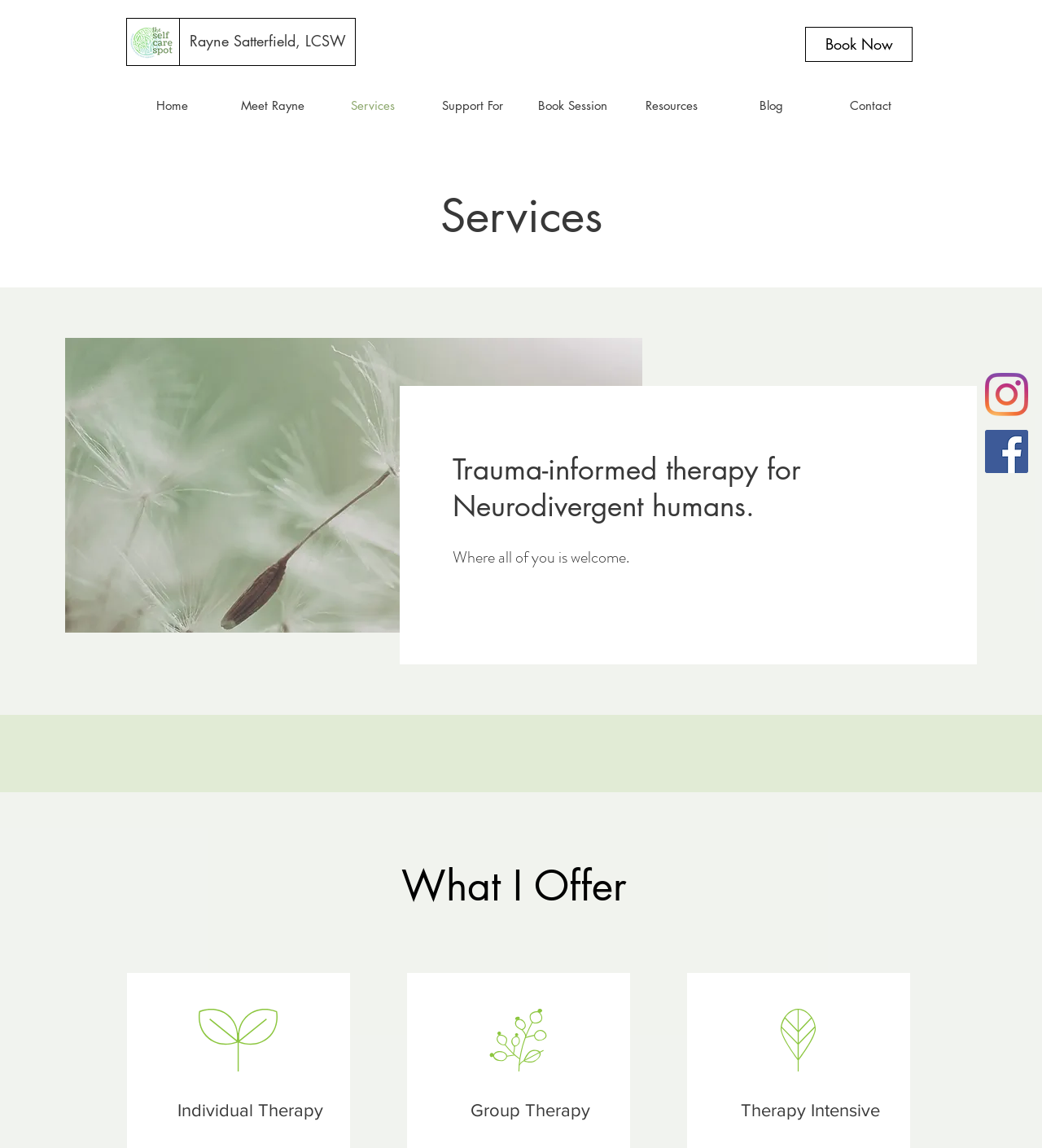Summarize the webpage with a detailed and informative caption.

The webpage is about therapy services for neurodivergent adults, specifically focused on Autistic, ADHD, and Highly Sensitive individuals, with a focus on healing trauma. 

At the top left of the page, there is a logo image, and next to it, a link to the therapist's name, Rayne Satterfield, LCSW. On the top right, there is a "Book Now" button. 

Below the logo, there is a navigation menu with links to different sections of the website, including Home, Meet Rayne, Services, Support For, Book Session, Resources, Blog, and Contact. 

On the right side of the page, near the bottom, there is a social media bar with links to Instagram and Facebook, each accompanied by an icon image. 

The main content of the page is divided into sections. The first section has a heading "Services" and features an image of a dandelion parachute seed. Below the image, there is a heading that reads "Trauma-informed therapy for Neurodivergent humans." followed by a subheading "Where all of you is welcome." 

The next section has a heading "What I Offer" and lists three services: Individual Therapy, Group Therapy, and Therapy Intensive, each described in a brief paragraph.